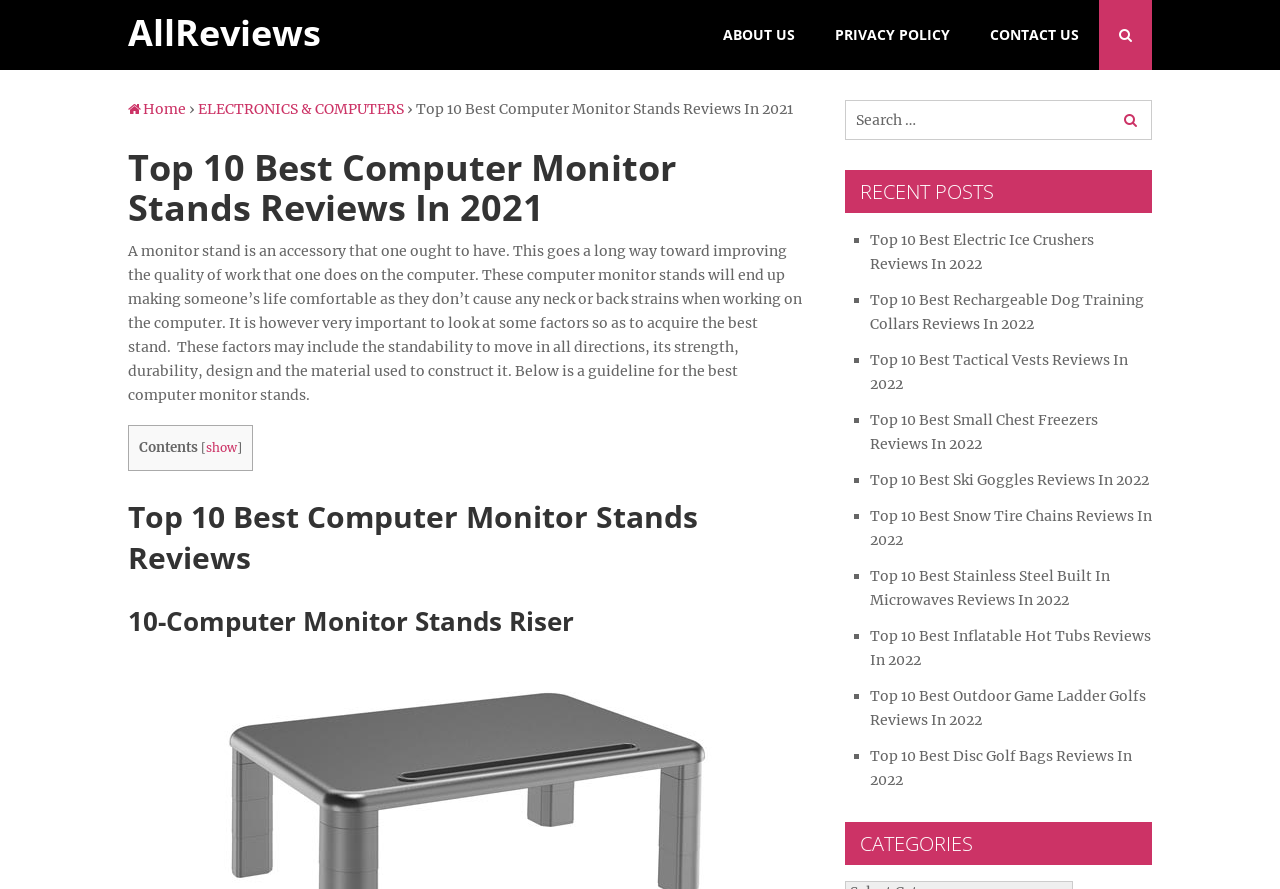Find the bounding box coordinates of the element's region that should be clicked in order to follow the given instruction: "Search for something". The coordinates should consist of four float numbers between 0 and 1, i.e., [left, top, right, bottom].

[0.66, 0.112, 0.9, 0.157]